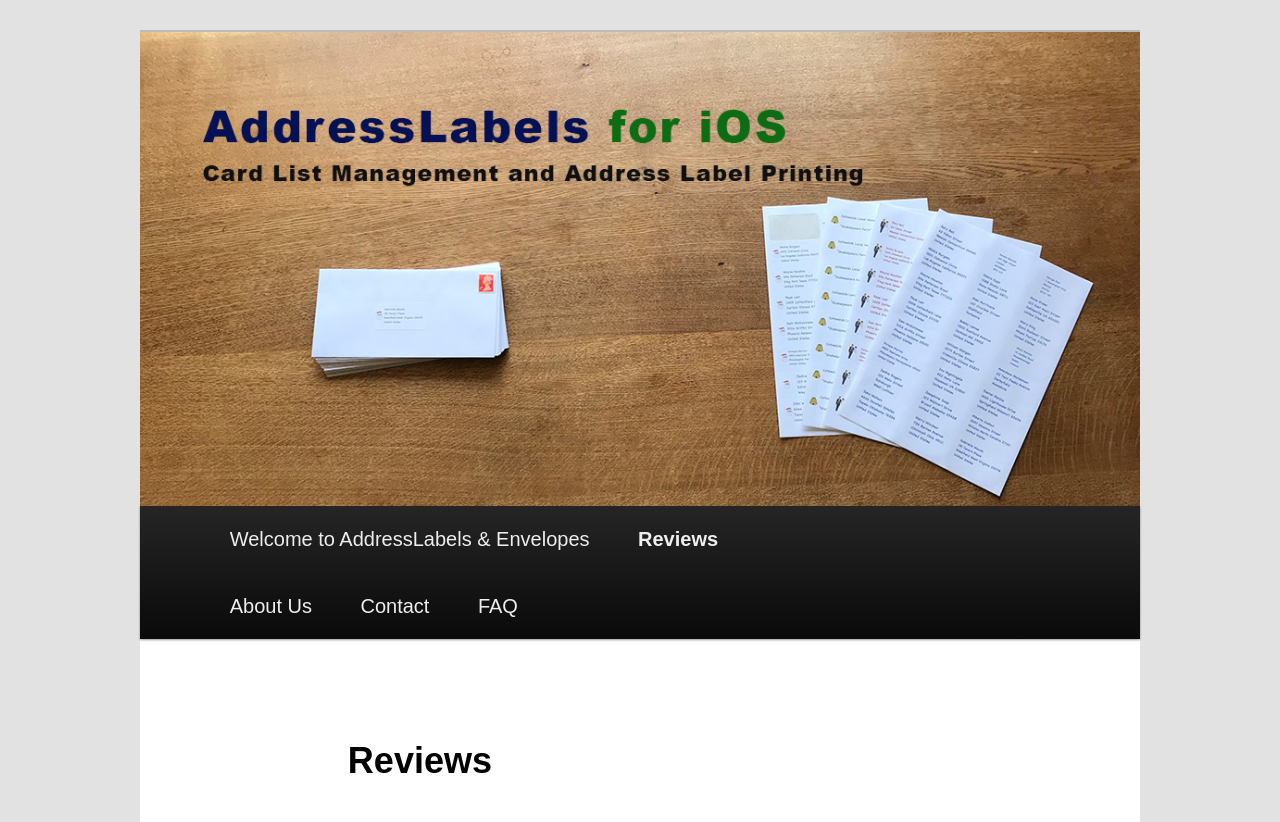Identify the bounding box for the described UI element: "parent_node: Address Labels".

[0.109, 0.039, 0.891, 0.616]